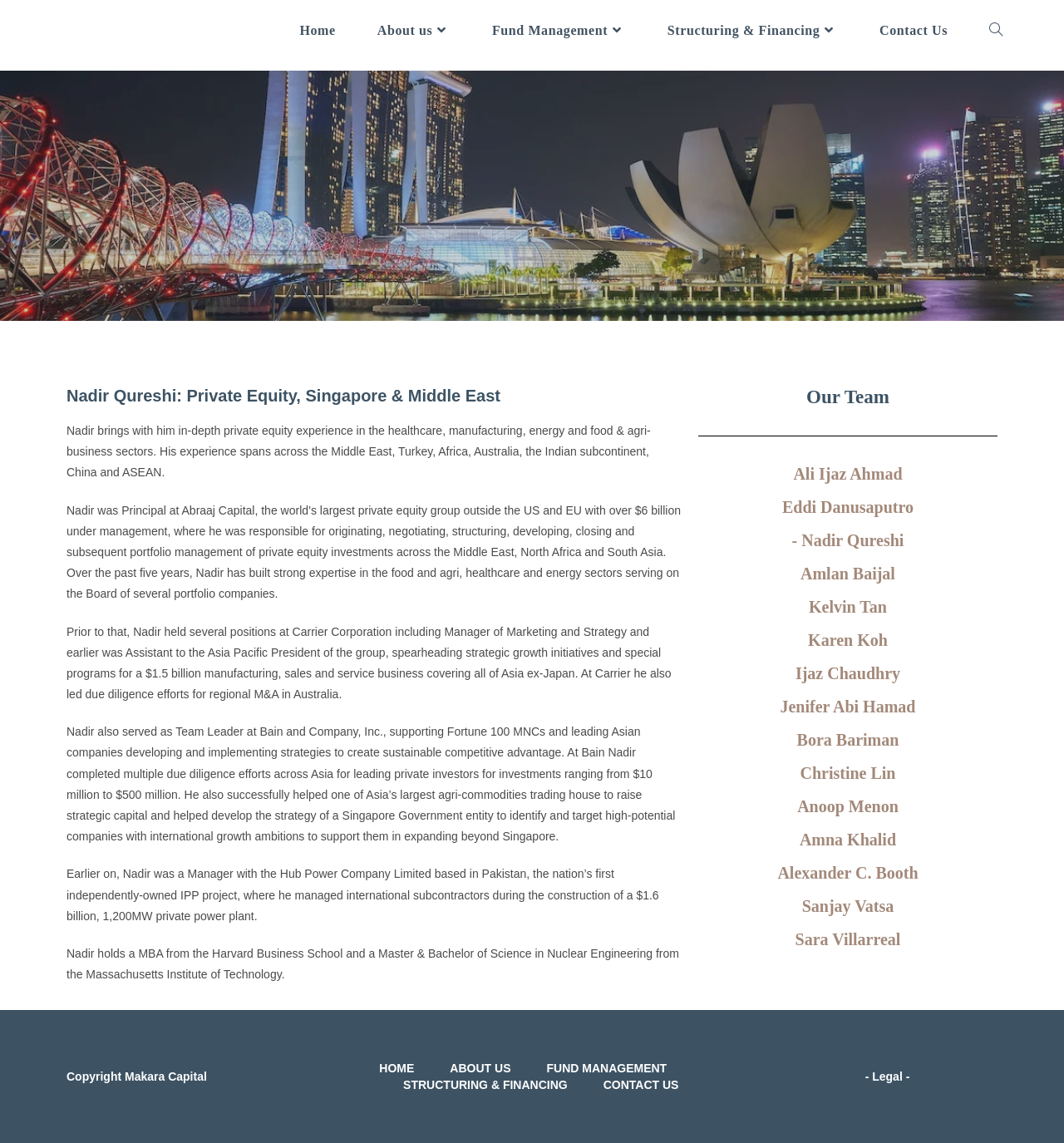Please analyze the image and give a detailed answer to the question:
What is the name of the company Nadir Qureshi was Principal at?

Based on the webpage, Nadir Qureshi was Principal at Abraaj Capital, which is mentioned in the text that describes his experience and expertise.